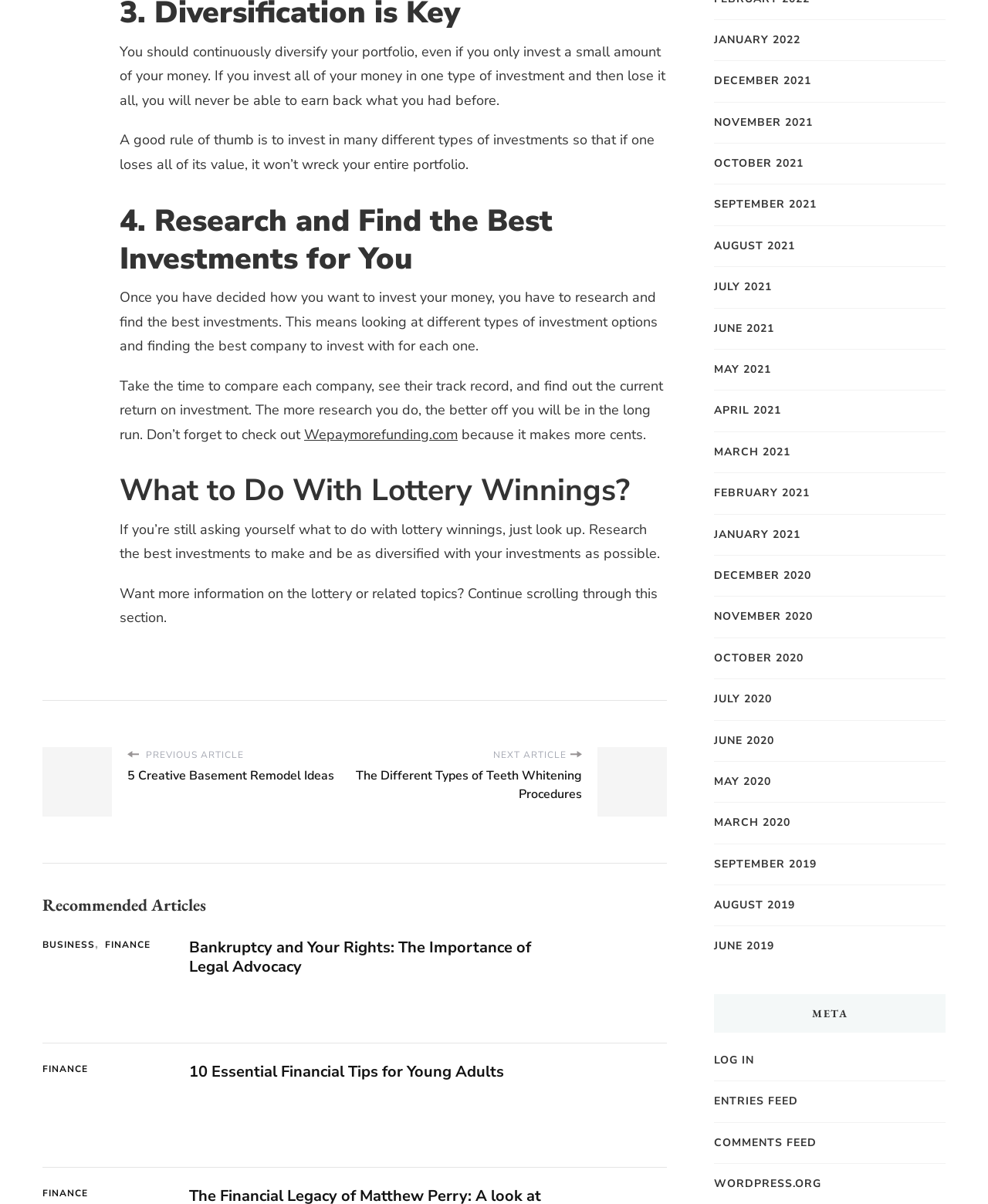Determine the bounding box for the UI element that matches this description: "August 2021".

[0.723, 0.197, 0.805, 0.212]